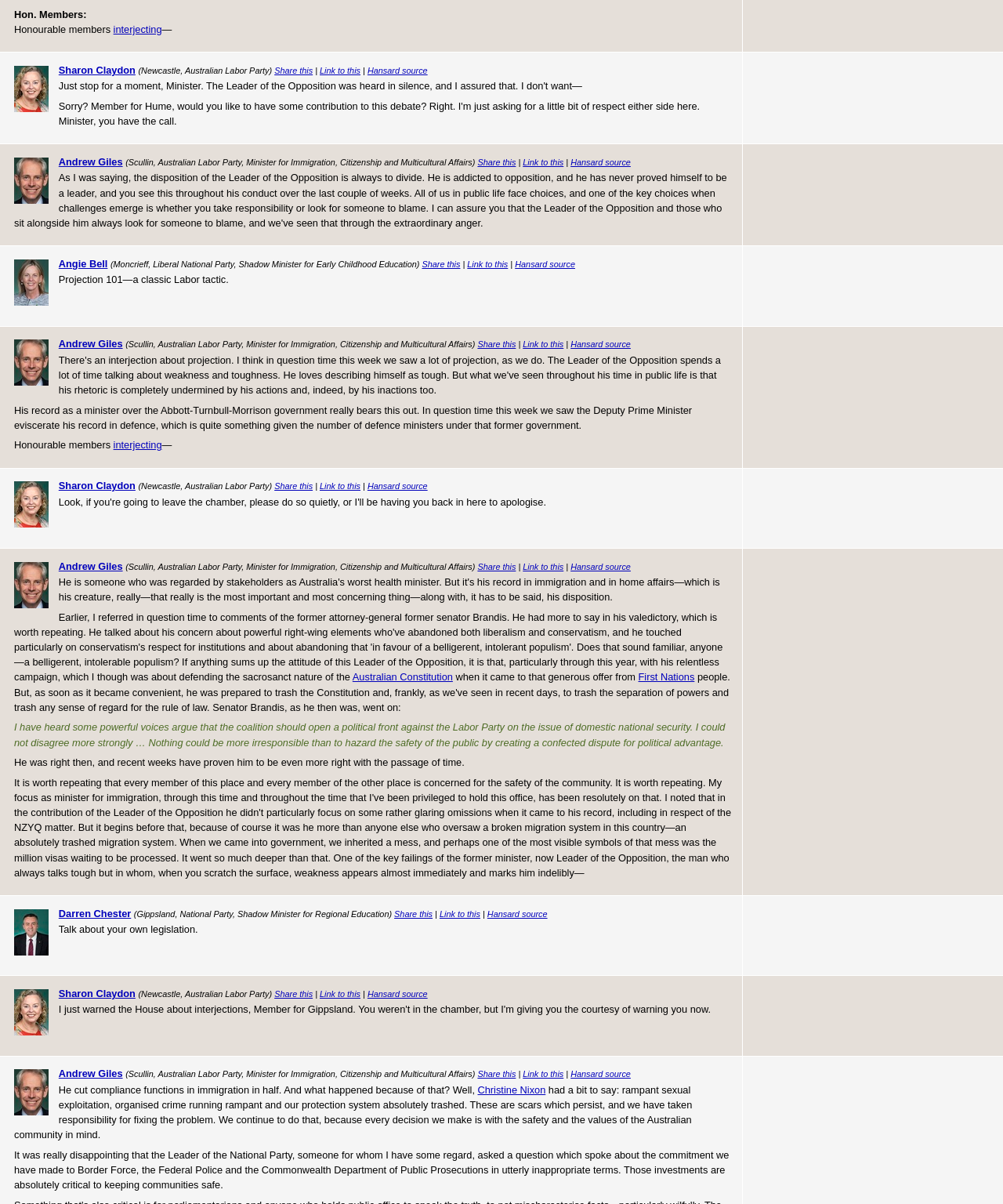Kindly determine the bounding box coordinates for the area that needs to be clicked to execute this instruction: "Click on the link 'Hansard source'".

[0.366, 0.055, 0.426, 0.063]